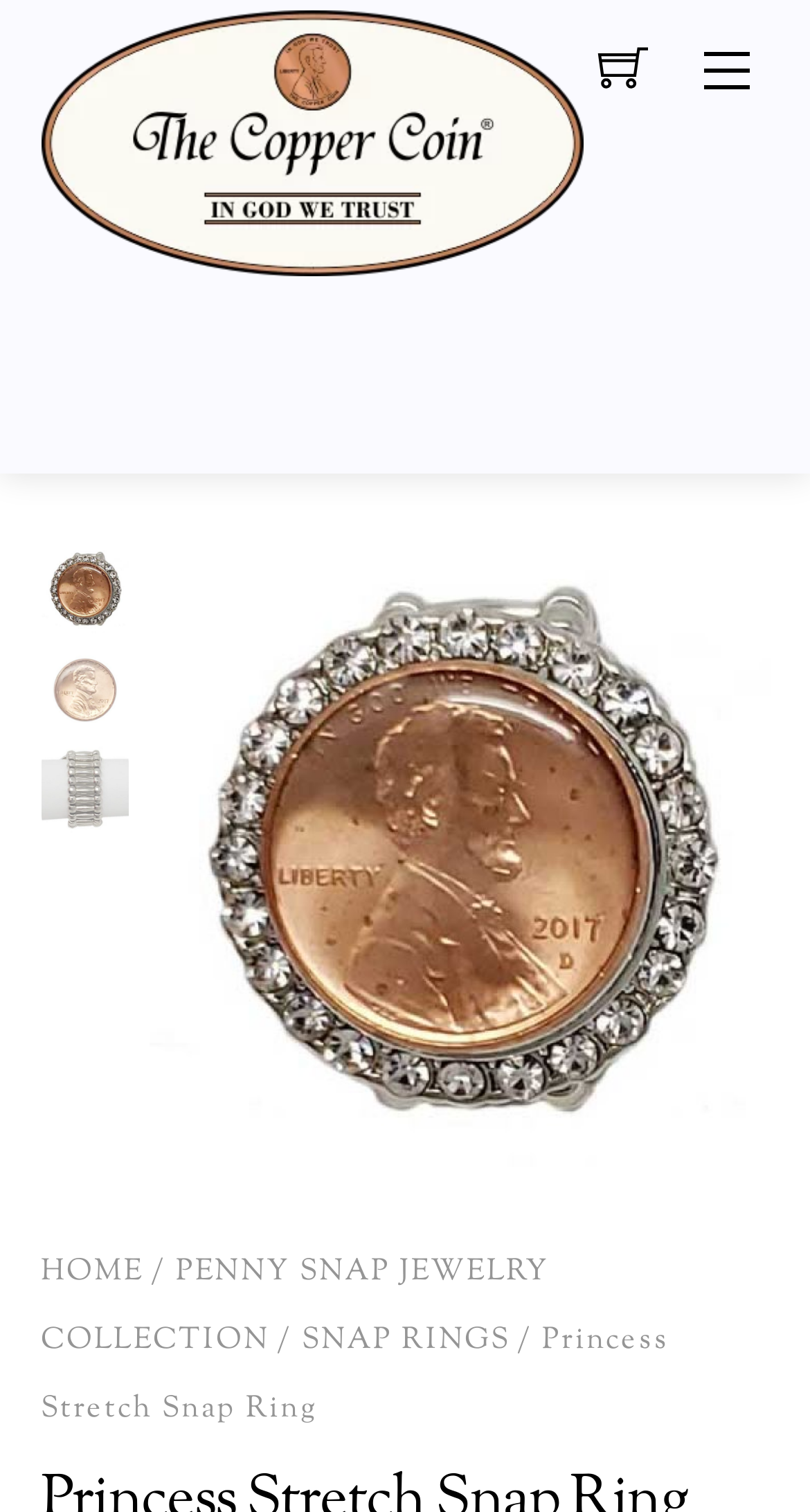Identify the first-level heading on the webpage and generate its text content.

Princess Stretch Snap Ring